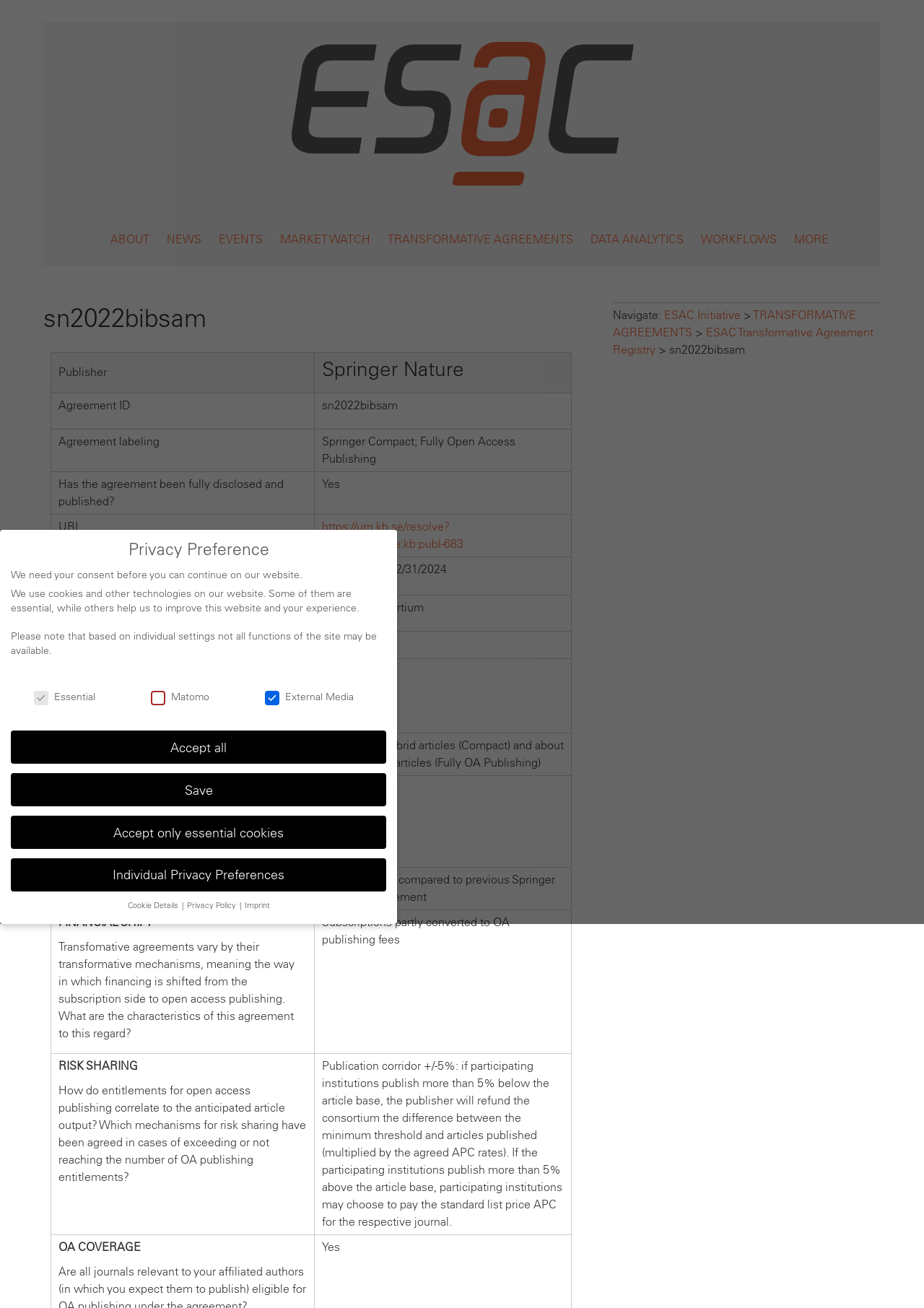Identify the bounding box coordinates of the area that should be clicked in order to complete the given instruction: "Click the DATA ANALYTICS link". The bounding box coordinates should be four float numbers between 0 and 1, i.e., [left, top, right, bottom].

[0.639, 0.168, 0.739, 0.198]